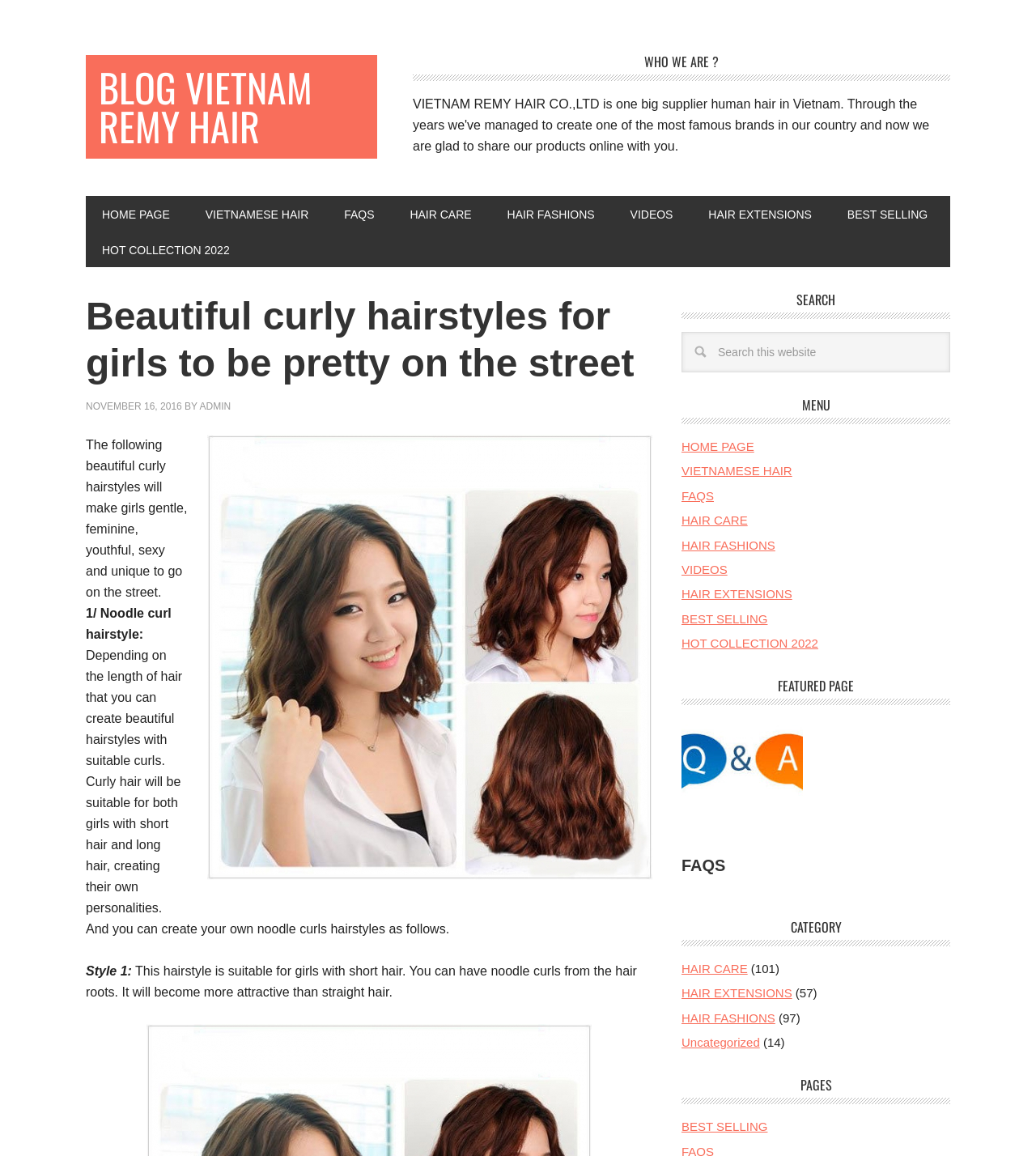Using the provided element description, identify the bounding box coordinates as (top-left x, top-left y, bottom-right x, bottom-right y). Ensure all values are between 0 and 1. Description: FAQS

[0.658, 0.423, 0.689, 0.435]